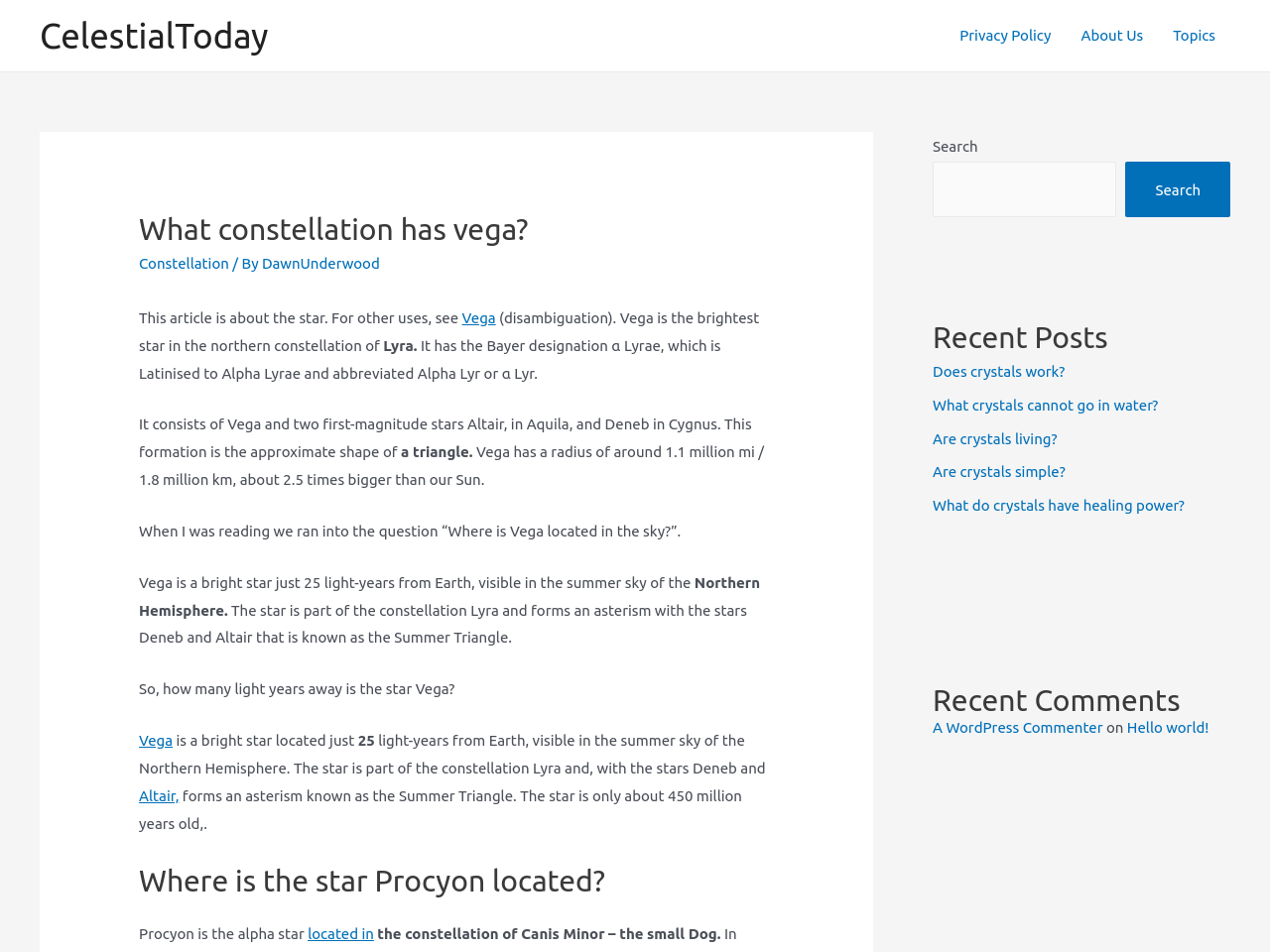Detail the various sections and features of the webpage.

This webpage is about the star Vega, with the main content located in the top-left section of the page. The title "What constellation has Vega?" is prominently displayed, followed by a brief introduction to Vega as the brightest star in the northern constellation of Lyra. The text continues to describe Vega's characteristics, including its radius, brightness, and location in the sky.

To the top-right of the page, there is a navigation section with links to "Privacy Policy", "About Us", and "Topics". Below this, there is a search bar with a button to initiate a search.

In the middle section of the page, there are several paragraphs of text discussing Vega's properties and its relation to other stars. The text is interspersed with links to related topics, such as "Constellation" and "Deneb".

Towards the bottom of the page, there are three columns of complementary content. The left column displays recent posts, with links to articles such as "Does crystals work?" and "What do crystals have healing power?". The middle column shows recent comments, with a link to a comment by "A WordPress Commenter" on the article "Hello world!". The right column appears to be empty.

At the very bottom of the page, there is a footer section with a link to "CelestialToday", the website's name.